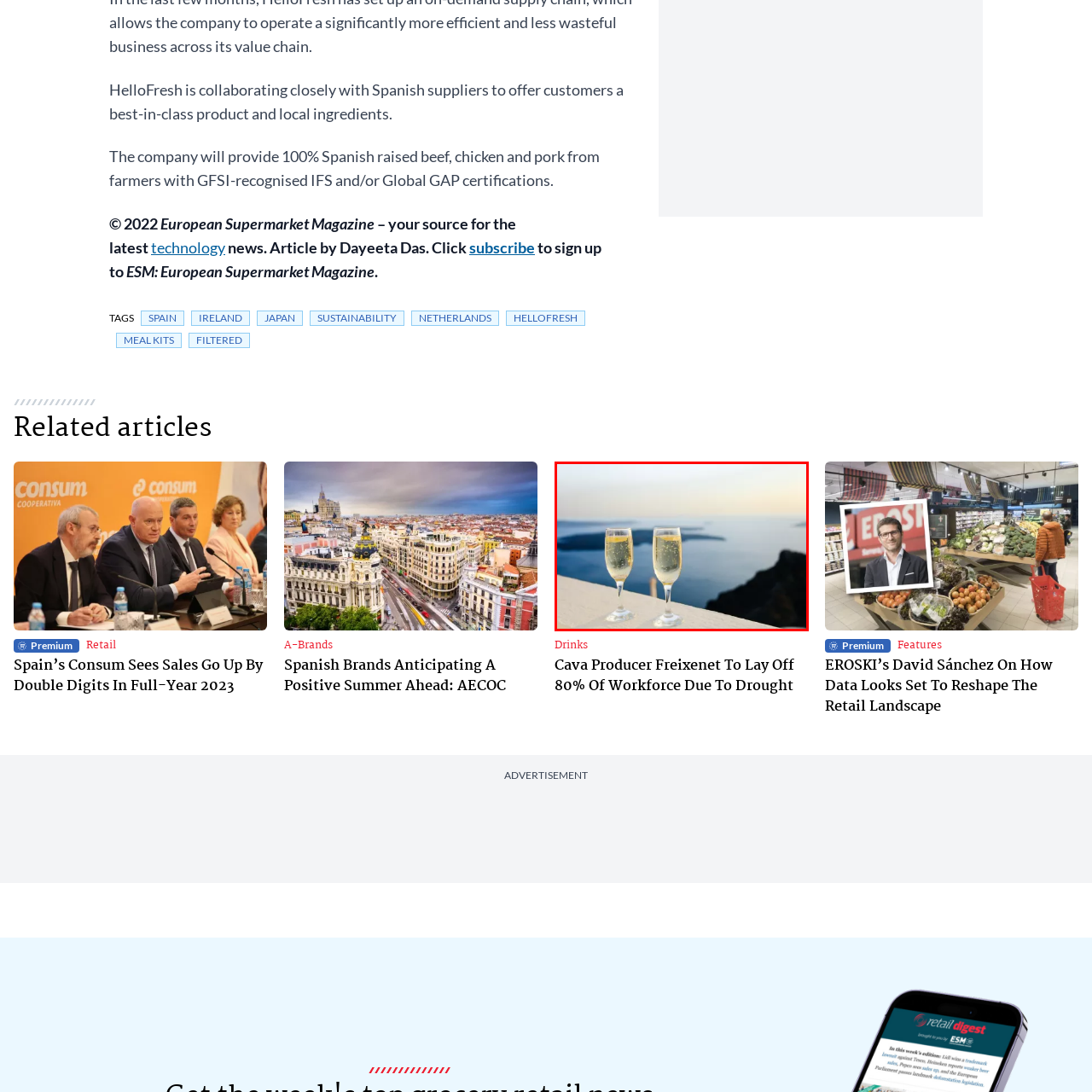Offer a comprehensive narrative for the image inside the red bounding box.

The image captures a scenic moment featuring two elegant champagne glasses filled with bubbly beverage, positioned on a white ledge. The background showcases a breathtaking view of calm waters and distant islands, set against the soft hues of a twilight sky, hinting at either dawn or dusk. This tranquil setting evokes a sense of celebration and relaxation, possibly associated with special occasions or romantic outings. The ambiance created by the glistening champagne and serene landscape invites viewers to imagine themselves enjoying a luxurious experience in a picturesque location.